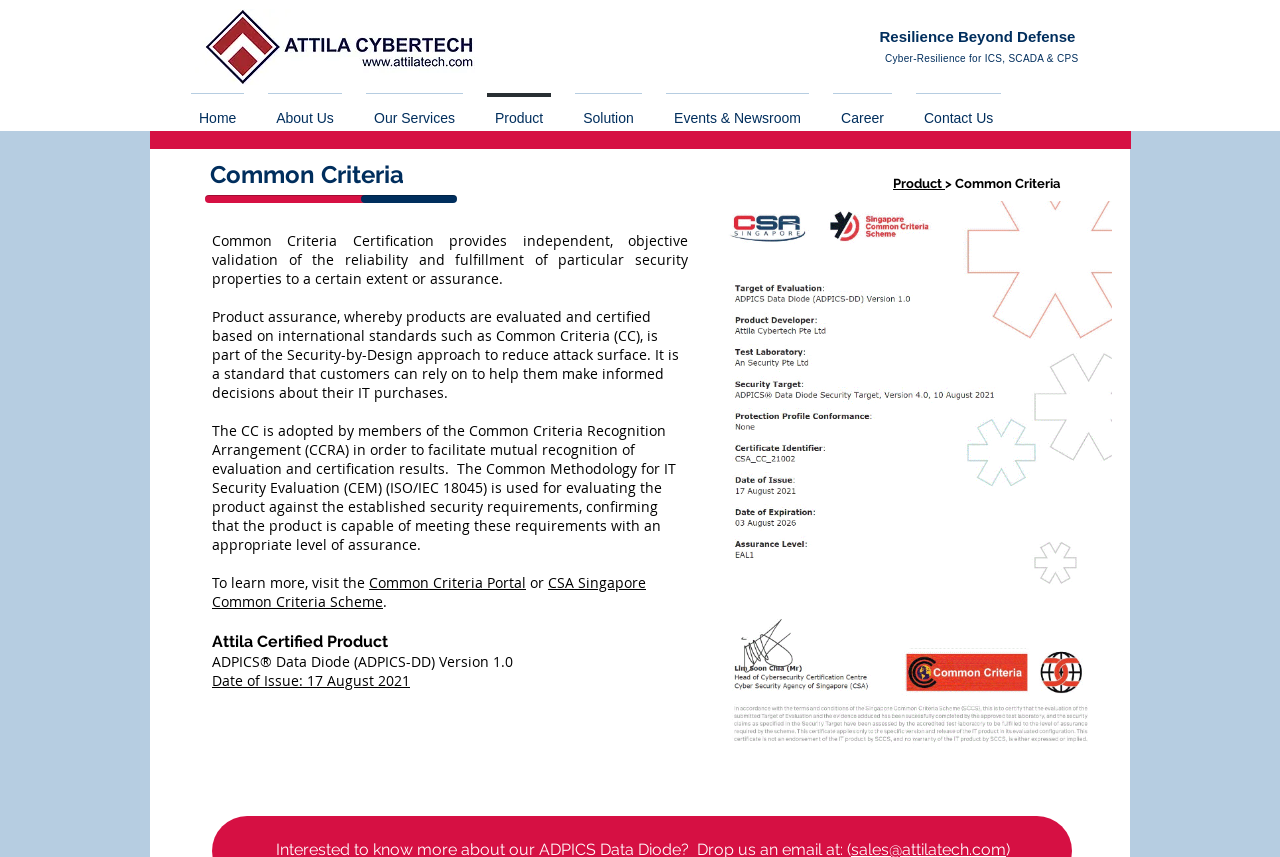Can you show the bounding box coordinates of the region to click on to complete the task described in the instruction: "Learn more about Attila Certified Product"?

[0.166, 0.737, 0.303, 0.76]